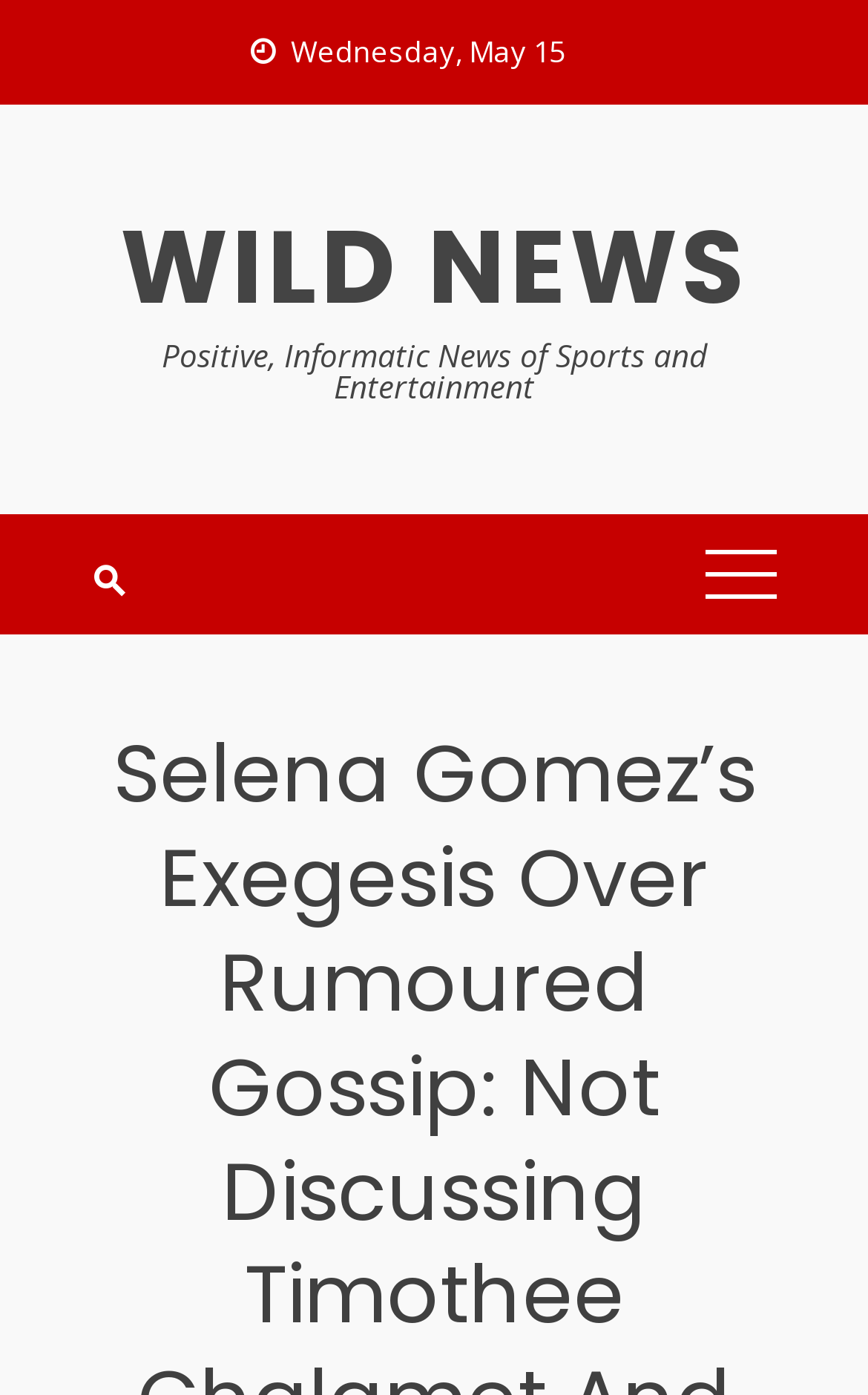Extract the top-level heading from the webpage and provide its text.

Selena Gomez’s Exegesis Over Rumoured Gossip: Not Discussing Timothee Chalamet And Kylie With Taylor Swift